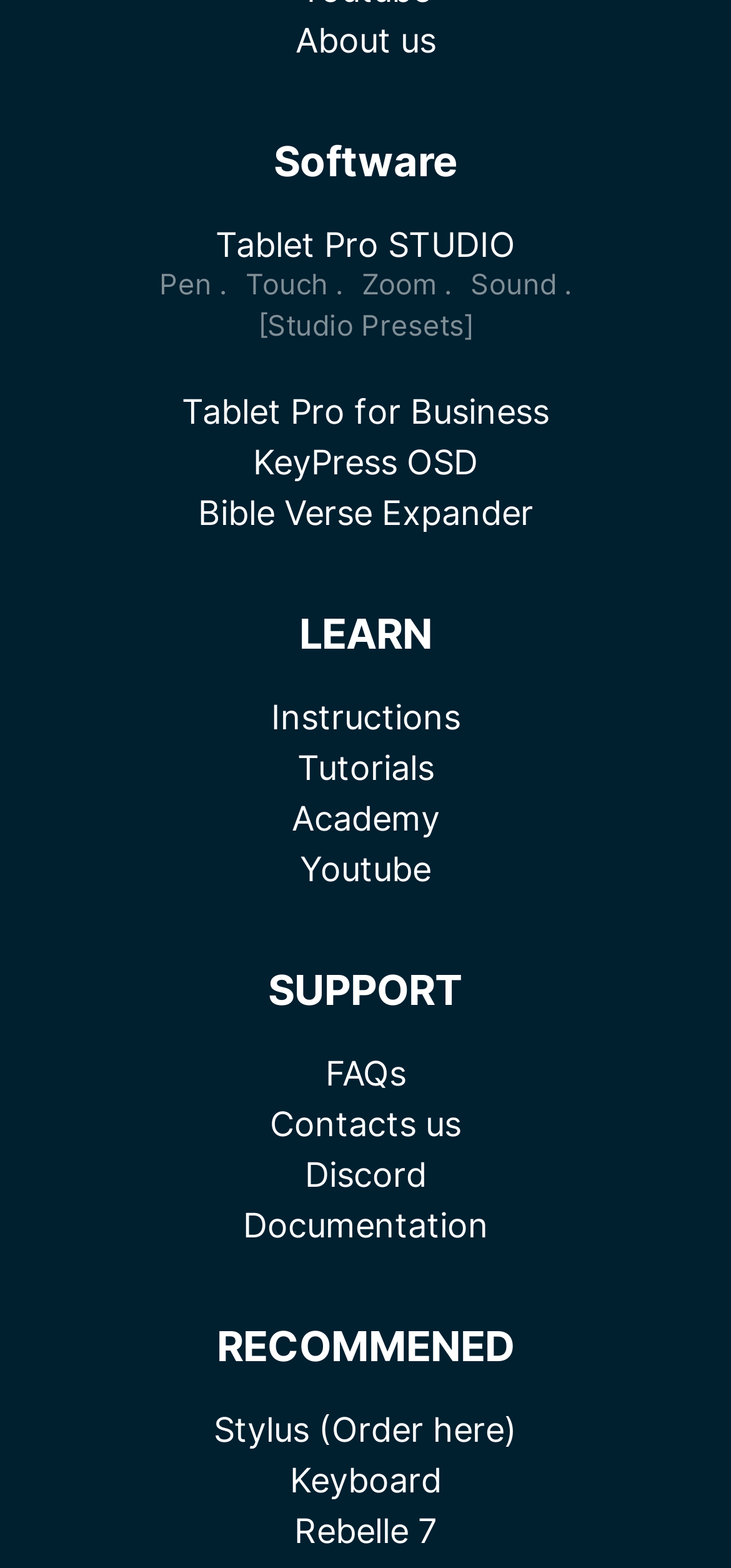Please respond in a single word or phrase: 
What is the last link under the 'SUPPORT' heading?

Documentation